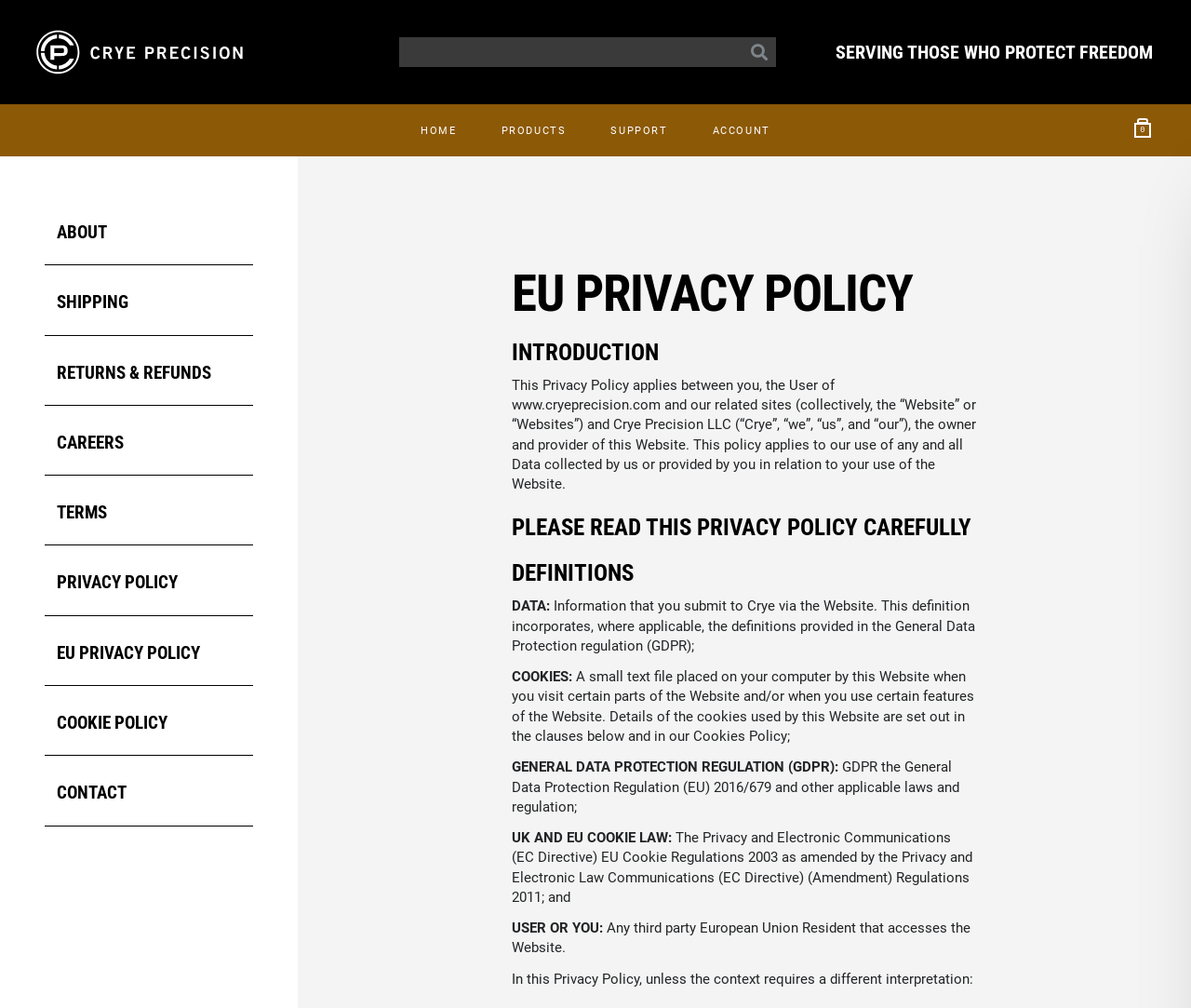Give a detailed account of the webpage, highlighting key information.

The webpage is about the EU Privacy Policy of Crye Precision, a company that provides products and services related to freedom protection. At the top left corner, there is a link to the company's homepage, "CRYE PRECISION", accompanied by a small image. Next to it, there is a search box where users can search for products. A magnifying glass icon is located to the right of the search box.

Below the search box, there is a horizontal menu with links to "HOME", "PRODUCTS", "SUPPORT", and "ACCOUNT". On the top right corner, there is a small link with a number "0" and a dropdown menu with links to various pages, including "ABOUT", "SHIPPING", "RETURNS & REFUNDS", "CAREERS", "TERMS", "PRIVACY POLICY", "EU PRIVACY POLICY", "COOKIE POLICY", and "CONTACT".

The main content of the webpage is divided into sections, starting with a heading "EU PRIVACY POLICY" followed by an introduction to the policy. The introduction explains that the policy applies to the user's use of the website and the data collected by the website. 

Below the introduction, there are several sections with headings, including "PLEASE READ THIS PRIVACY POLICY CAREFULLY", "DEFINITIONS", and others. Each section contains static text that explains the definitions of terms used in the policy, such as "DATA", "COOKIES", "GENERAL DATA PROTECTION REGULATION (GDPR)", and others. The text provides detailed explanations of each term and how they relate to the website's use of data.